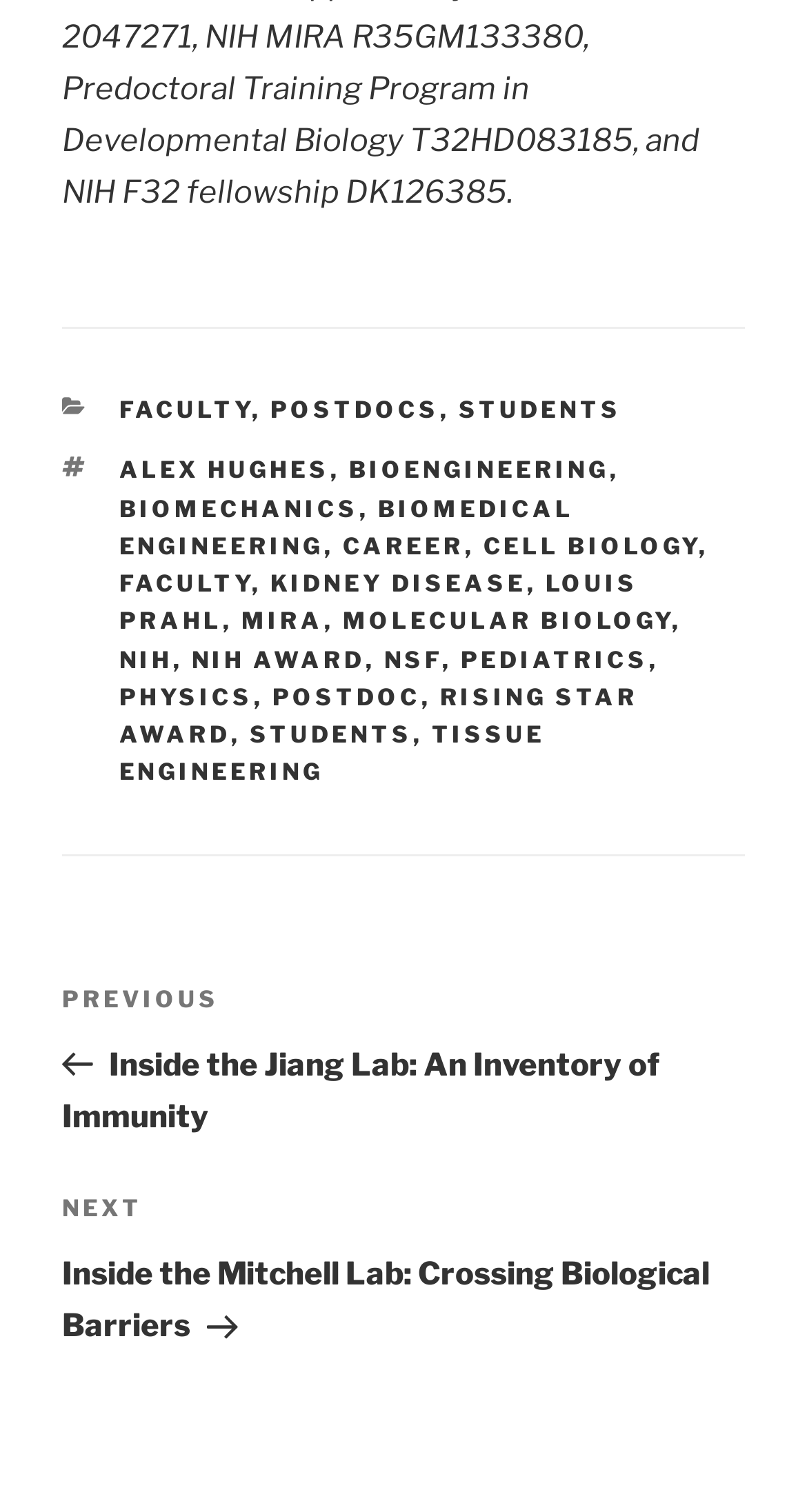How many links are there in the footer?
Please provide a single word or phrase based on the screenshot.

11